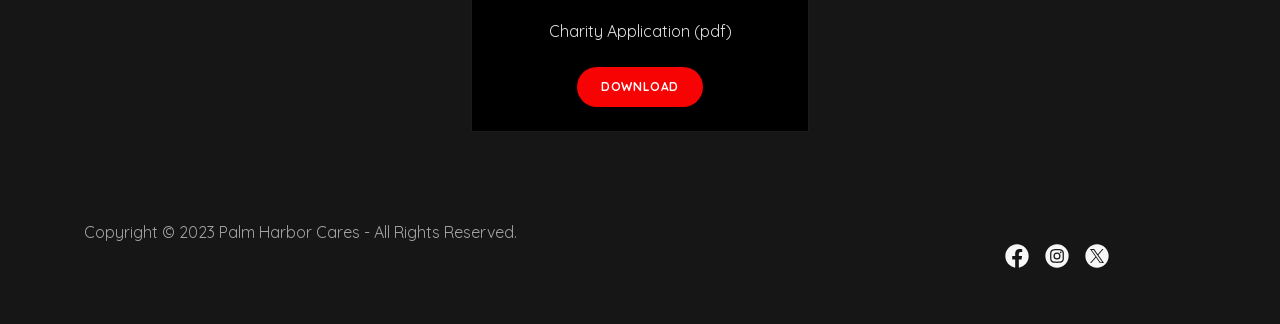Using the element description: "aria-label="Facebook Social Link"", determine the bounding box coordinates. The coordinates should be in the format [left, top, right, bottom], with values between 0 and 1.

[0.779, 0.728, 0.81, 0.852]